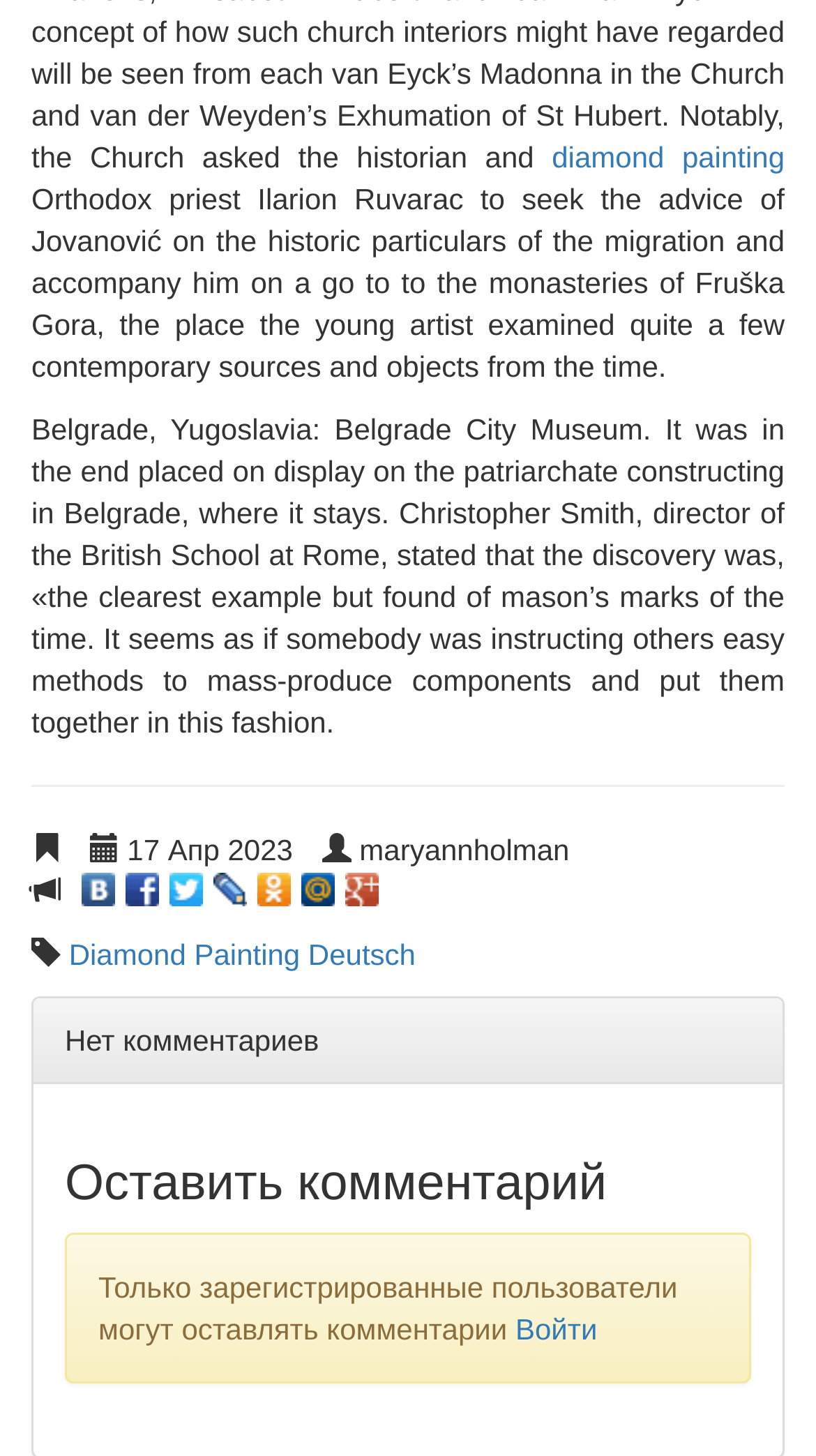What is the topic of the article?
Based on the visual information, provide a detailed and comprehensive answer.

The topic of the article can be inferred from the link 'diamond painting' at the top of the page, which suggests that the article is related to diamond painting.